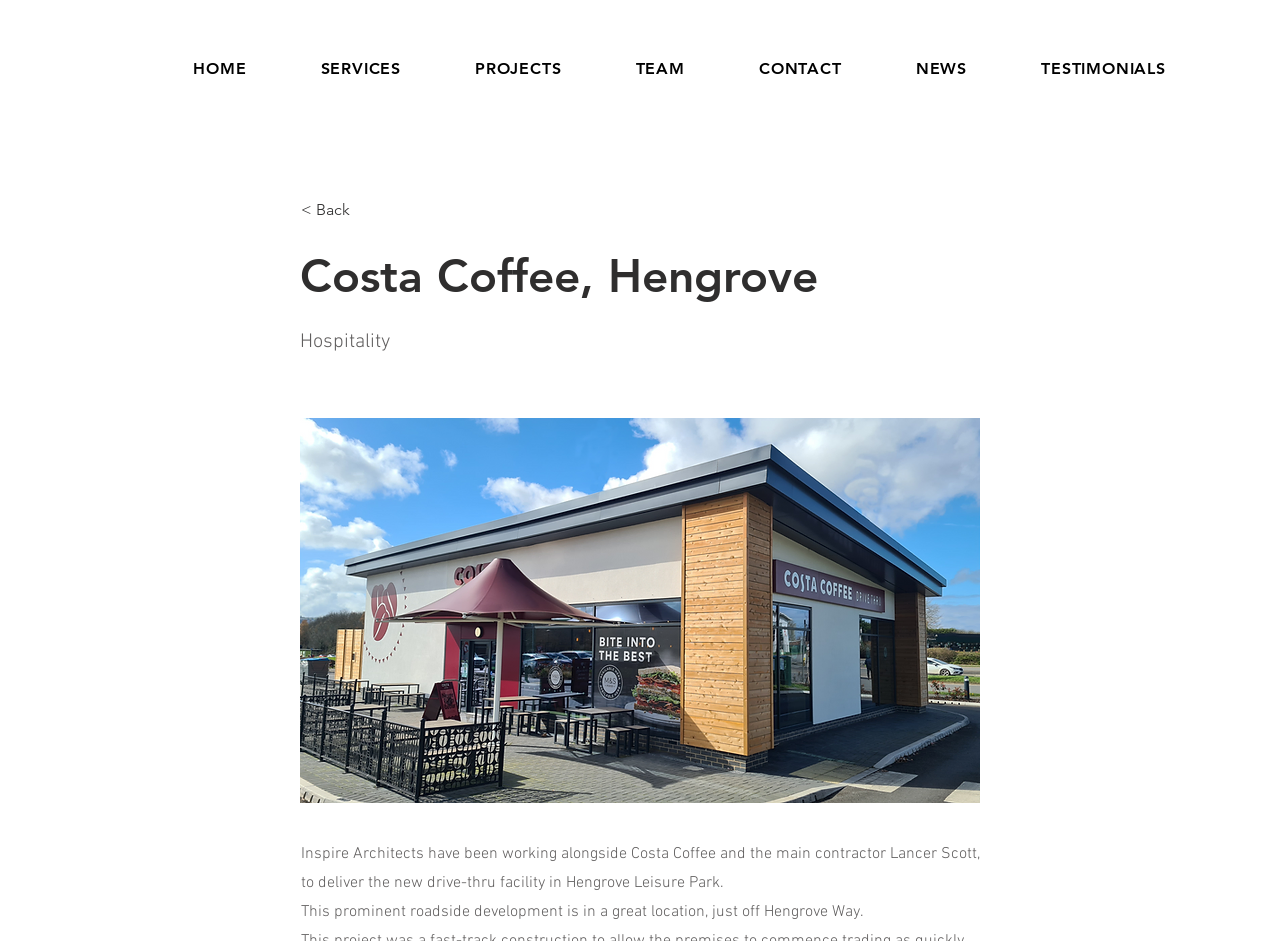Find the bounding box coordinates of the element's region that should be clicked in order to follow the given instruction: "view projects". The coordinates should consist of four float numbers between 0 and 1, i.e., [left, top, right, bottom].

[0.36, 0.052, 0.45, 0.094]